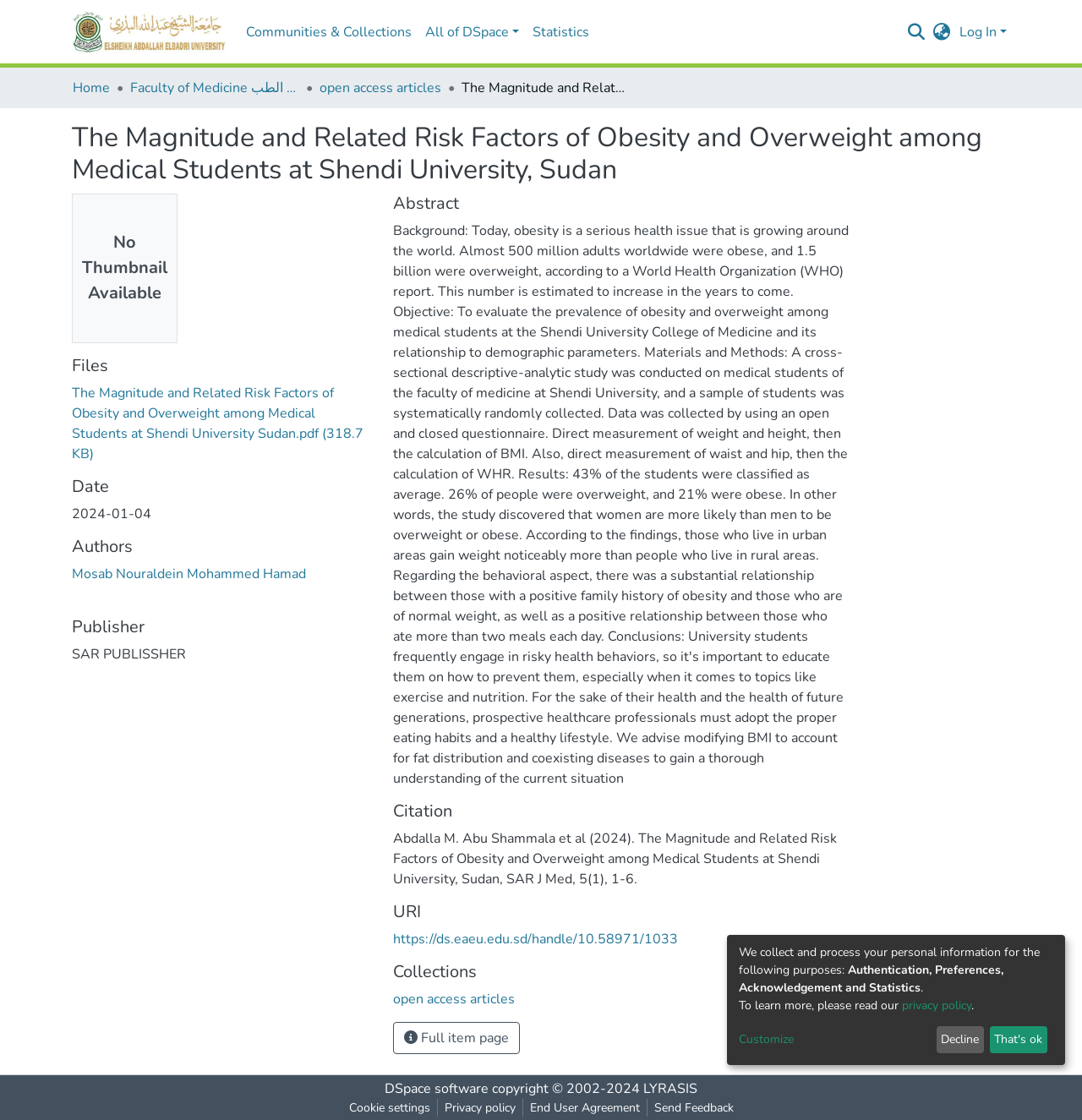Find the bounding box coordinates of the clickable element required to execute the following instruction: "Search for a keyword". Provide the coordinates as four float numbers between 0 and 1, i.e., [left, top, right, bottom].

[0.837, 0.019, 0.858, 0.039]